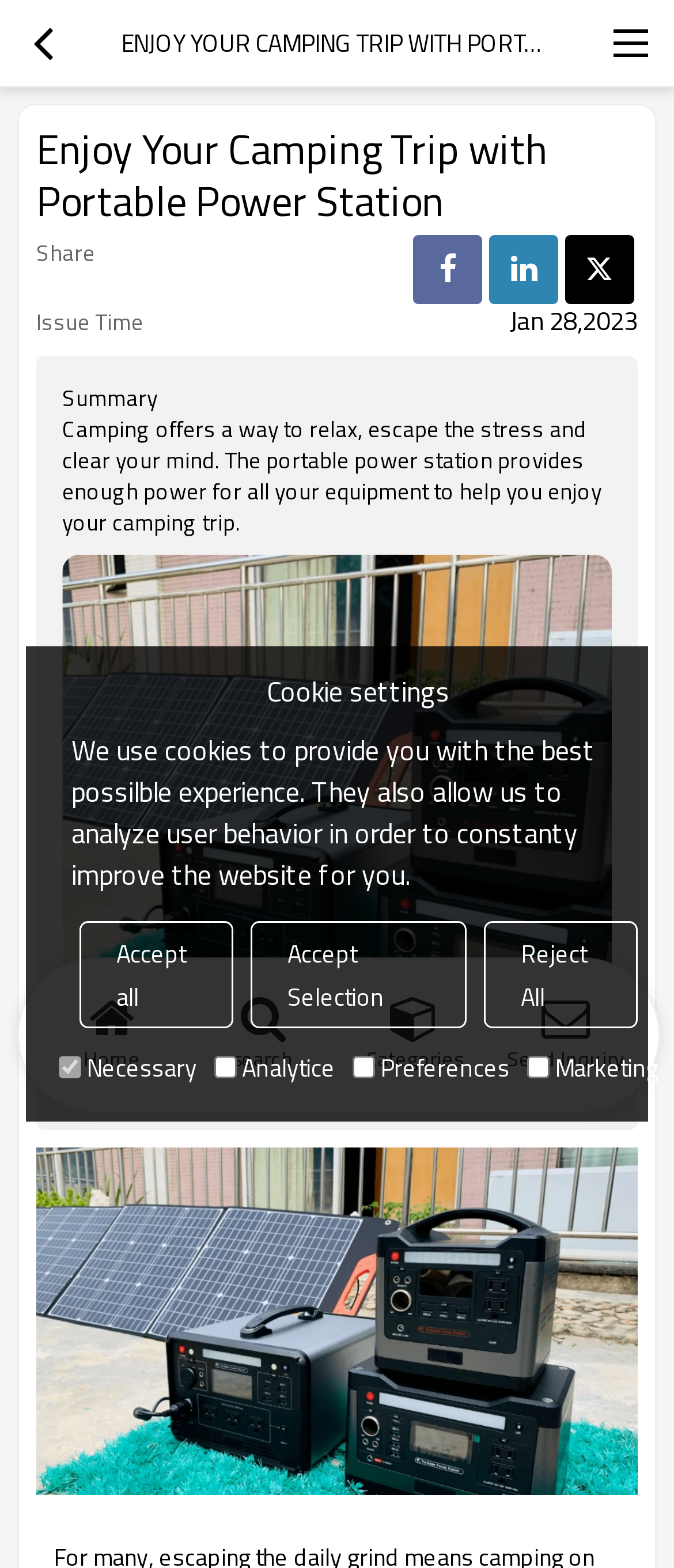Respond to the question below with a concise word or phrase:
How many categories are available in the main navigation?

3